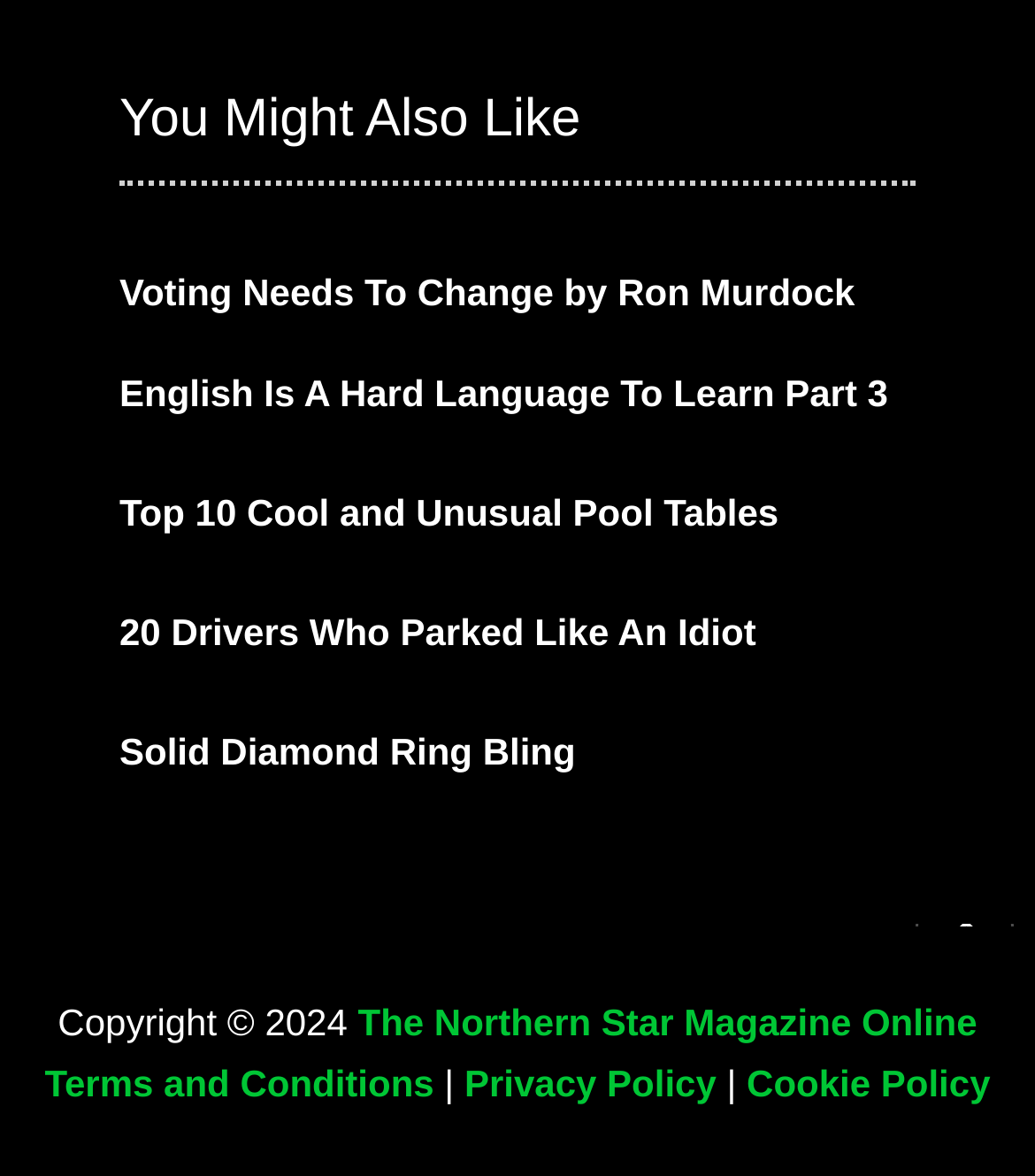Determine the bounding box coordinates of the clickable area required to perform the following instruction: "Watch YouTube". The coordinates should be represented as four float numbers between 0 and 1: [left, top, right, bottom].

None